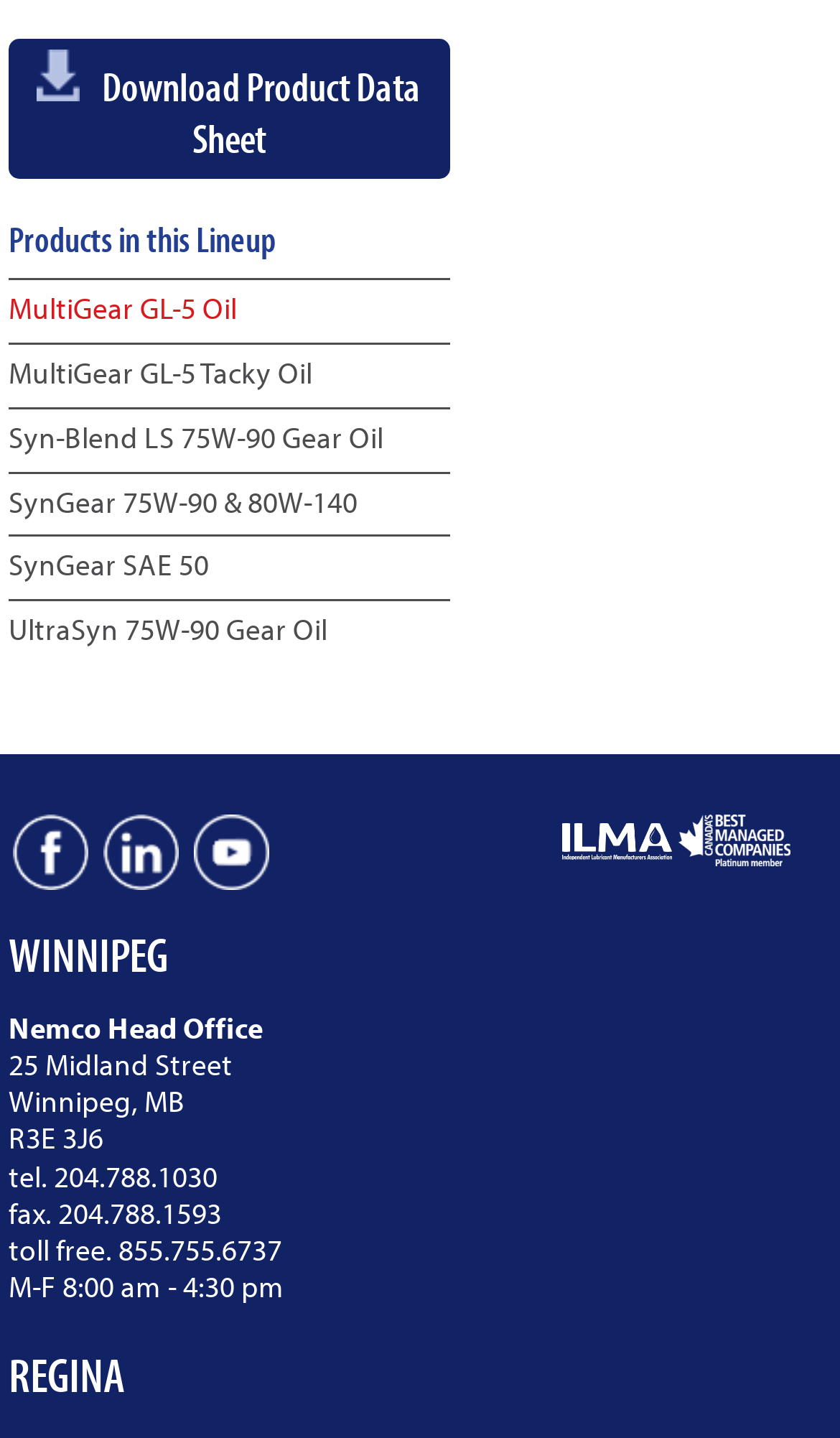Identify the bounding box coordinates of the clickable region to carry out the given instruction: "View MultiGear GL-5 Oil product".

[0.01, 0.201, 0.282, 0.227]